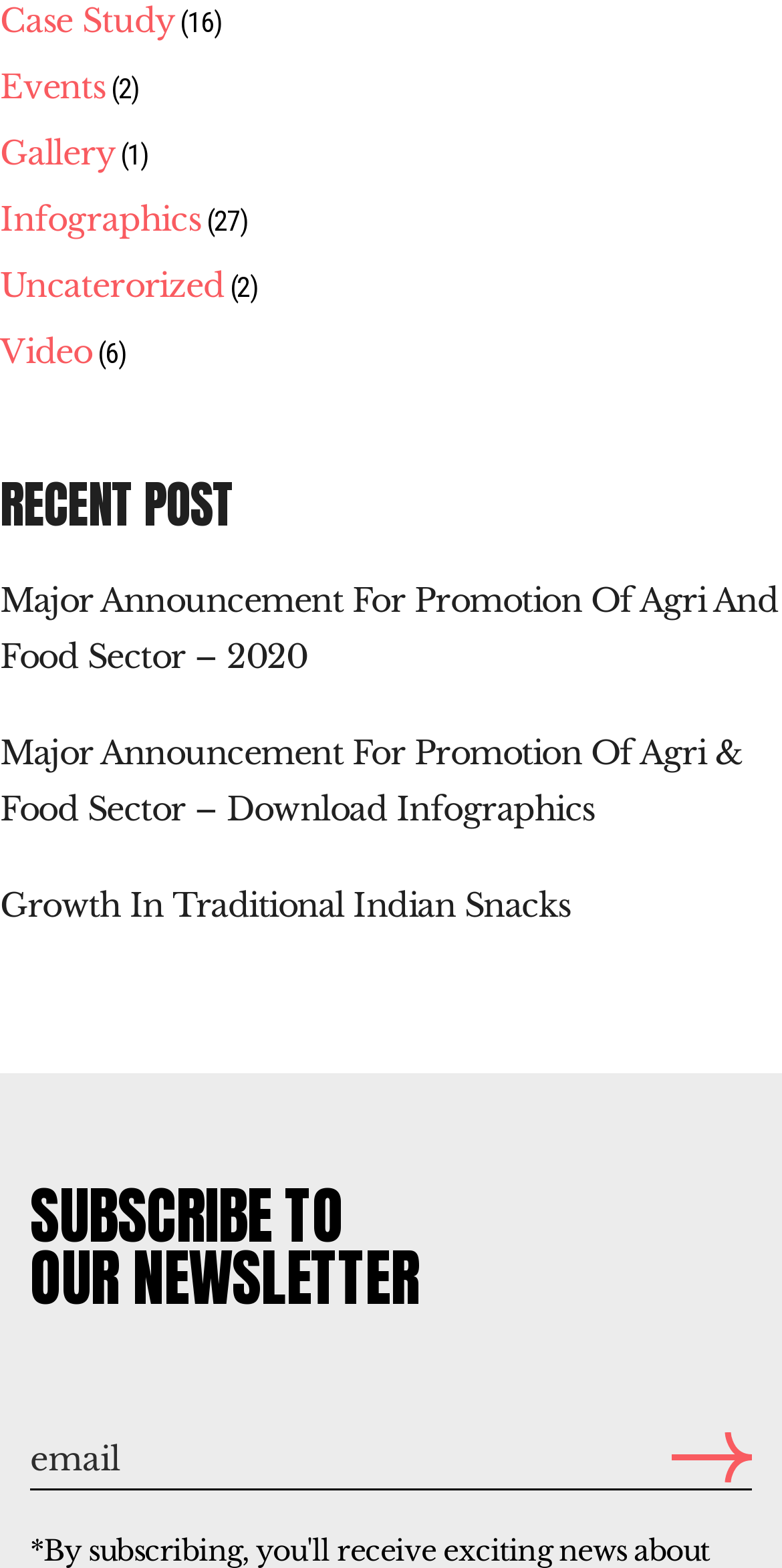Provide the bounding box coordinates of the section that needs to be clicked to accomplish the following instruction: "Add to Wishlist."

None